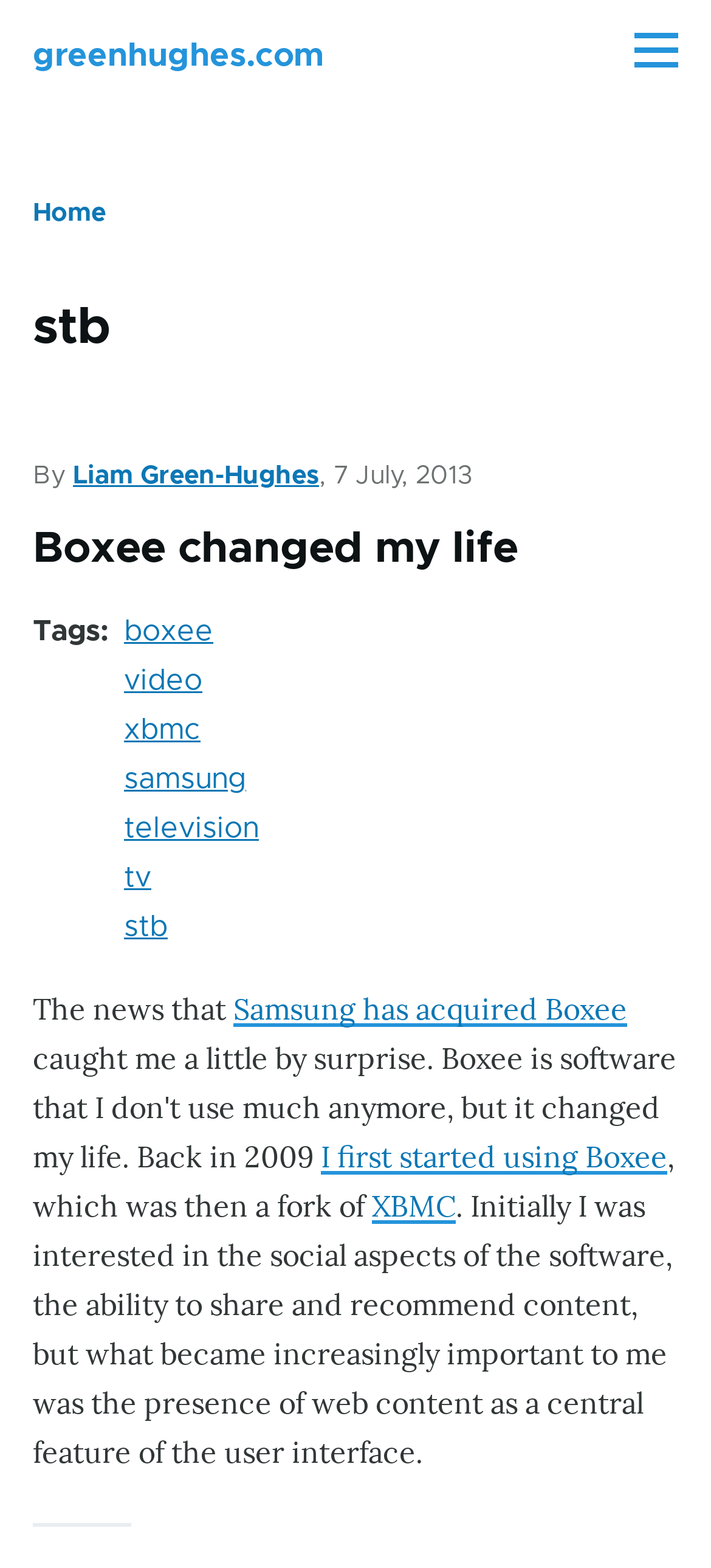Please specify the bounding box coordinates of the clickable section necessary to execute the following command: "Click the 'Skip to main content' link".

[0.0, 0.0, 1.0, 0.021]